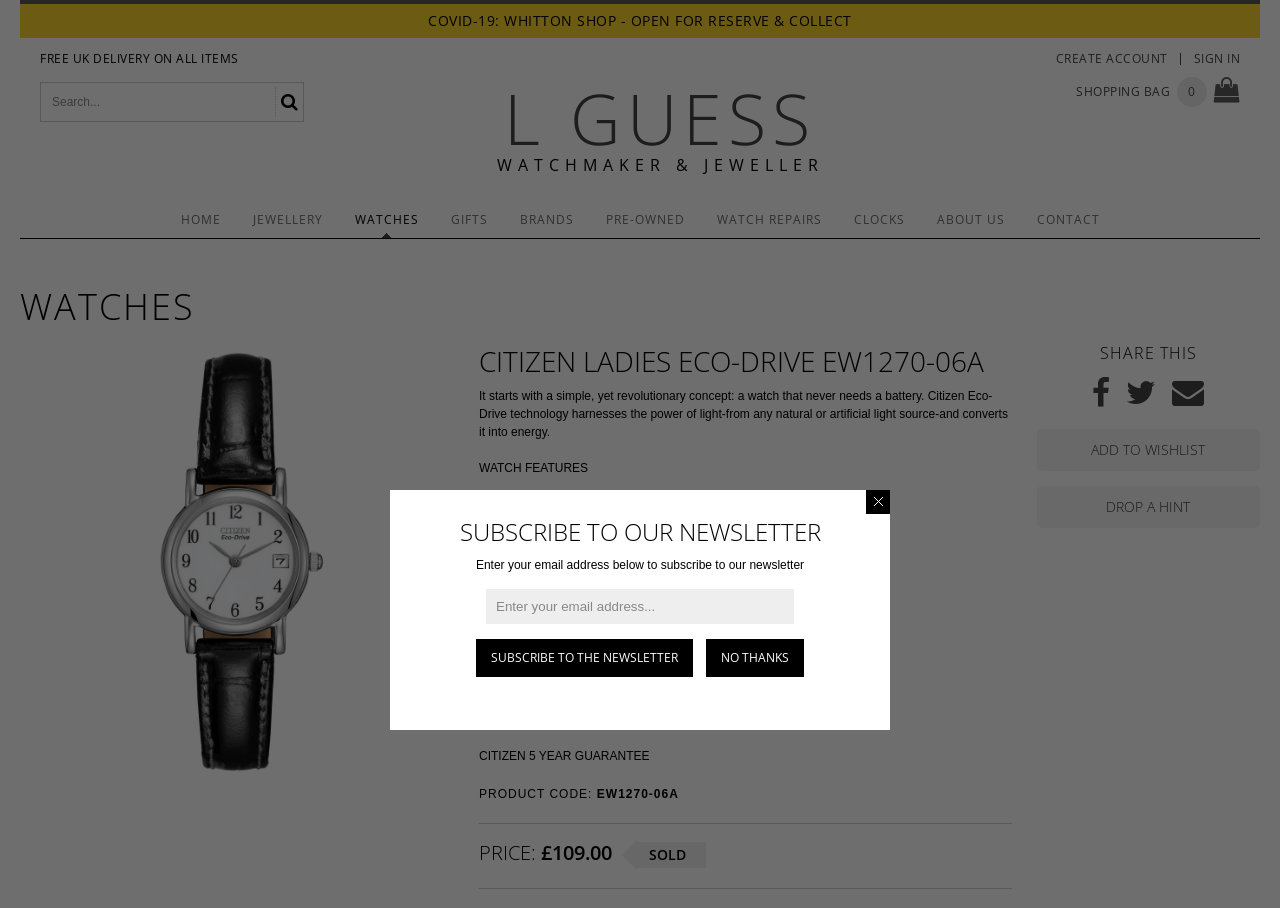Please determine the bounding box coordinates of the element to click on in order to accomplish the following task: "Add to wishlist". Ensure the coordinates are four float numbers ranging from 0 to 1, i.e., [left, top, right, bottom].

[0.81, 0.472, 0.984, 0.519]